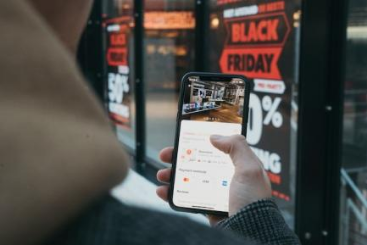What is the shopping event depicted in the image?
Please provide a detailed and comprehensive answer to the question.

The image shows a person standing in front of a store window with vibrant advertisements and signage announcing discounts and promotions, which is typical of the Black Friday shopping event, a peak sale period during the holiday season.